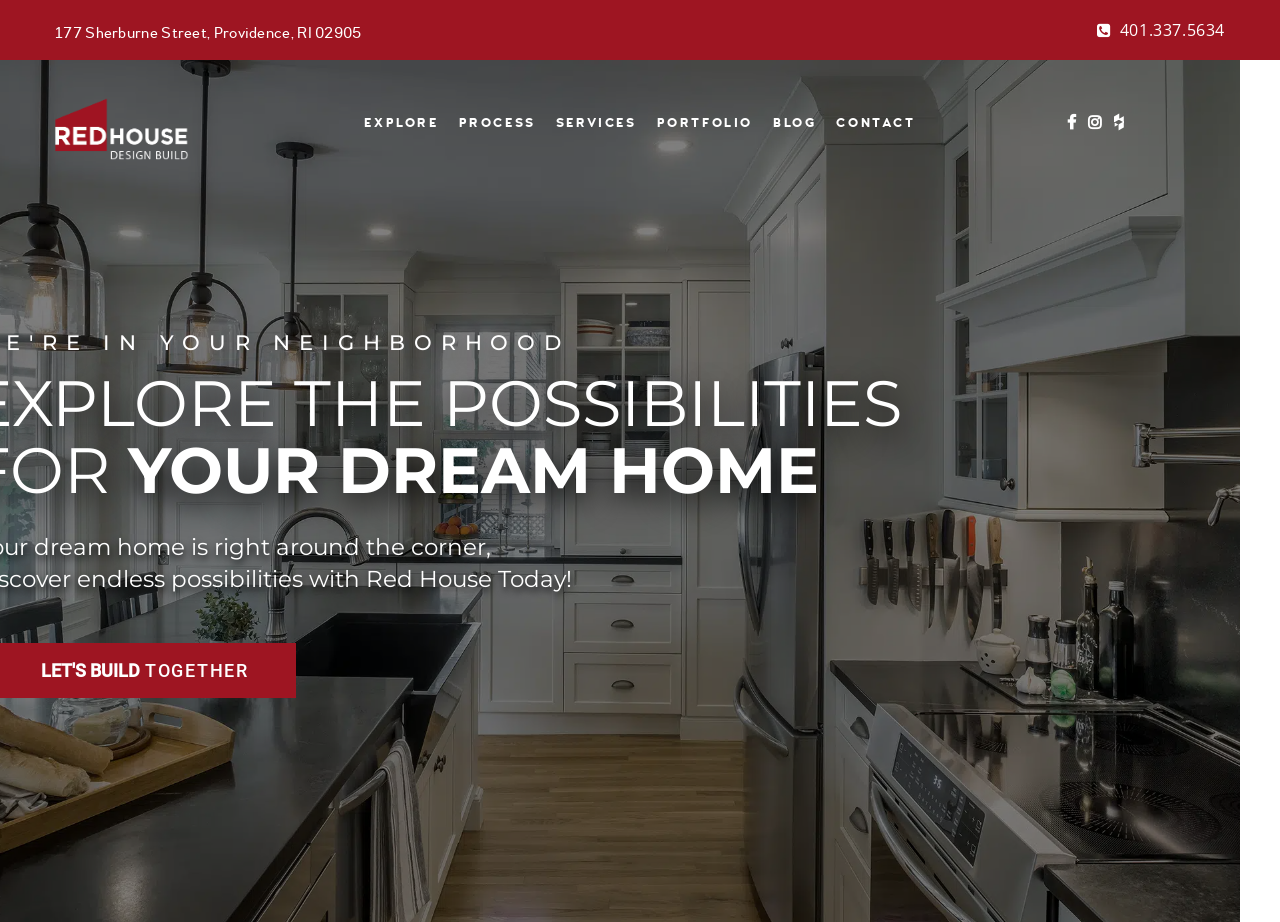Provide a brief response using a word or short phrase to this question:
What is the address of Red House Design Build?

177 Sherburne Street, Providence, RI 02905